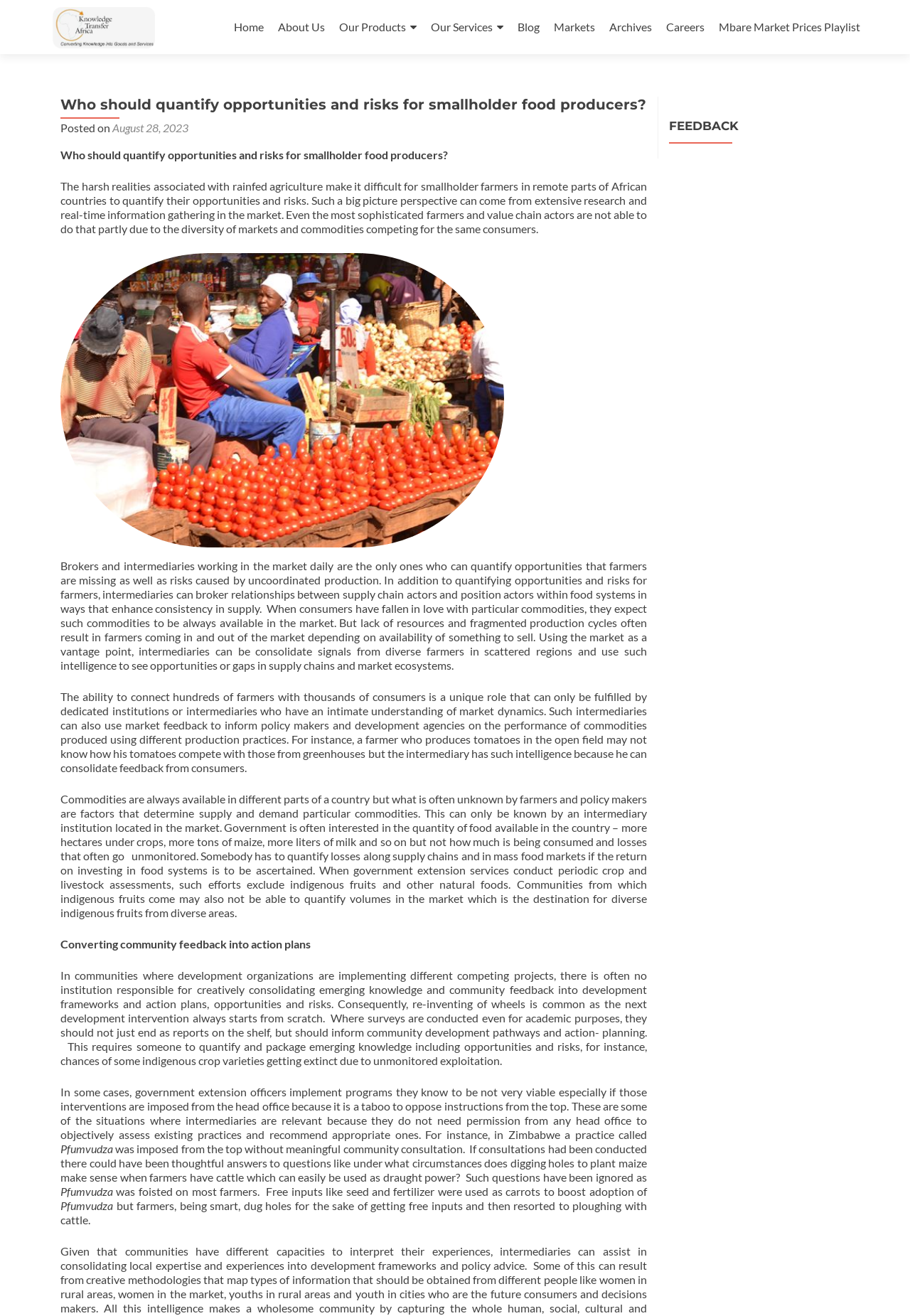Determine the bounding box coordinates of the element's region needed to click to follow the instruction: "Click on the 'Blog' link". Provide these coordinates as four float numbers between 0 and 1, formatted as [left, top, right, bottom].

[0.569, 0.011, 0.593, 0.03]